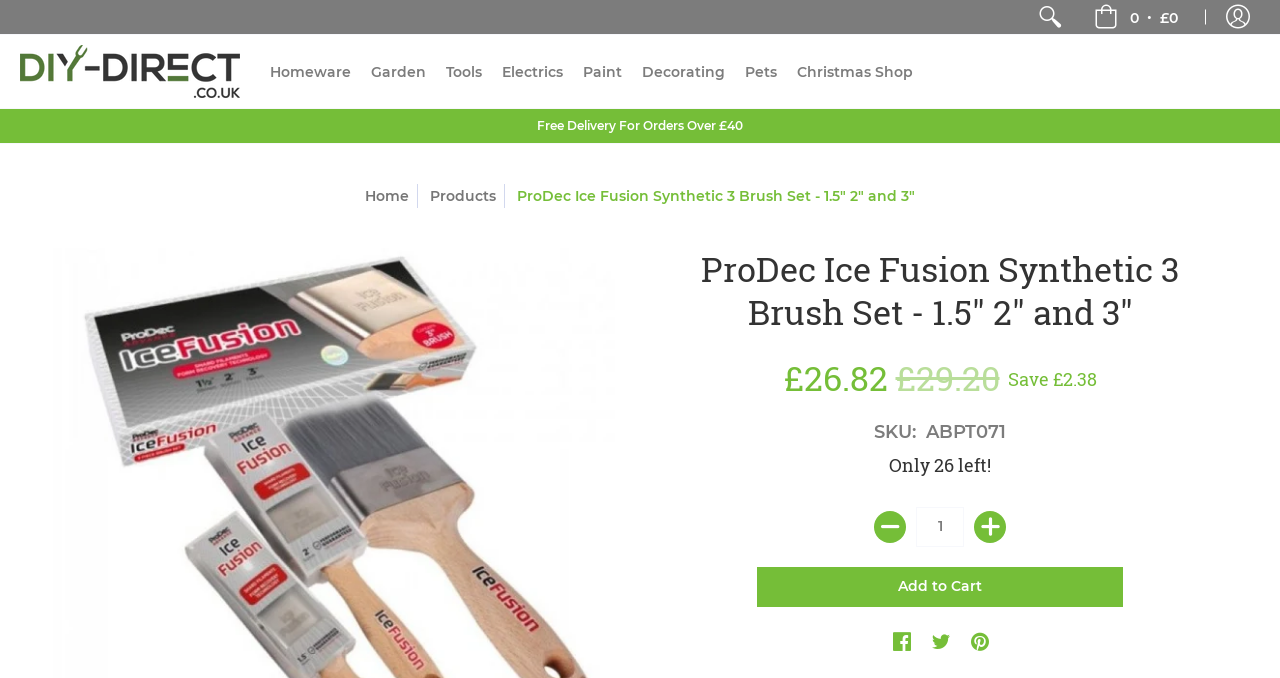Locate the bounding box coordinates of the region to be clicked to comply with the following instruction: "Log in to account". The coordinates must be four float numbers between 0 and 1, in the form [left, top, right, bottom].

[0.942, 0.0, 0.992, 0.05]